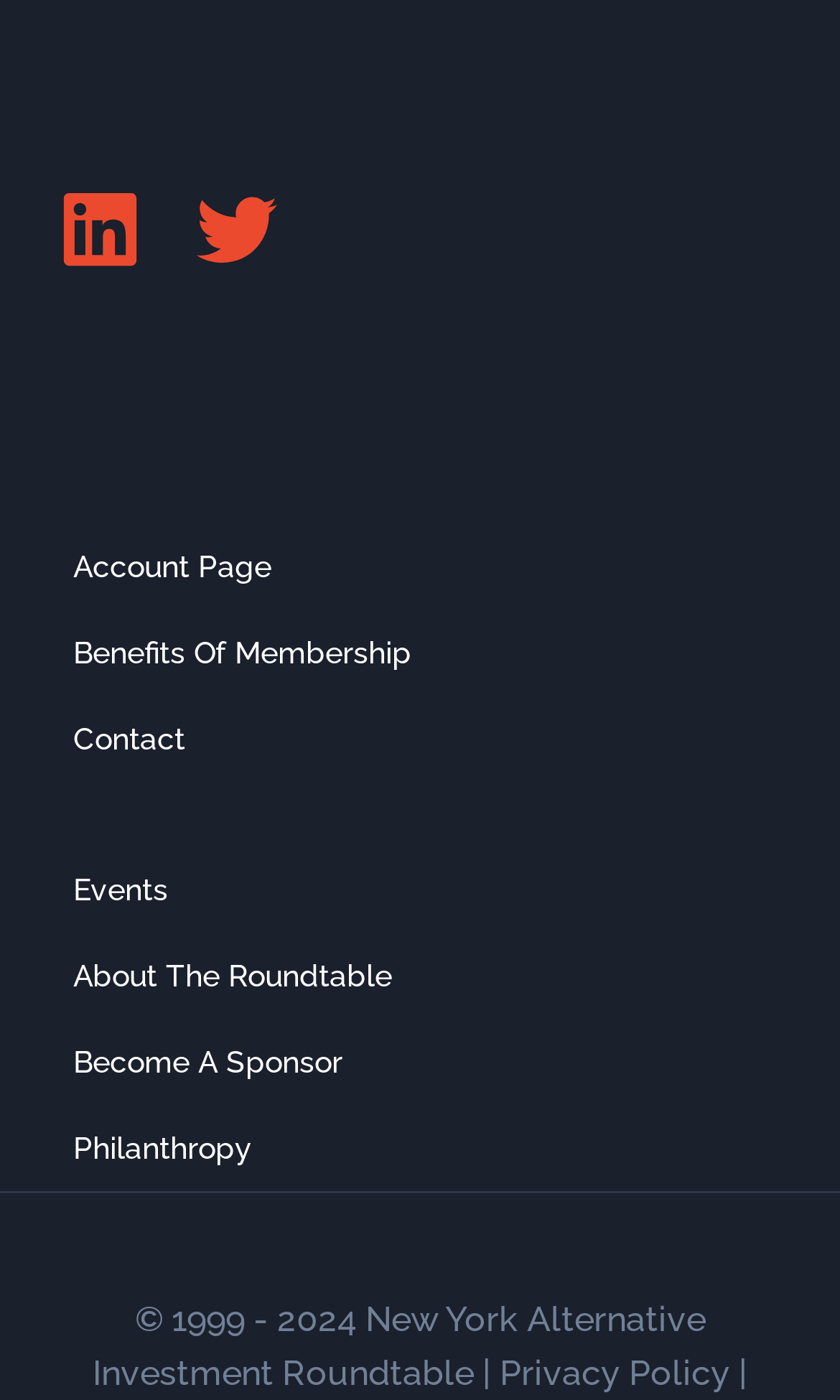How many links are there in the navigation menu?
Look at the webpage screenshot and answer the question with a detailed explanation.

I counted the number of links in the navigation menu, which are 'Account Page', 'Benefits Of Membership', 'Contact', 'Events', 'About The Roundtable', 'Become A Sponsor', and 'Philanthropy', so the answer is 7.